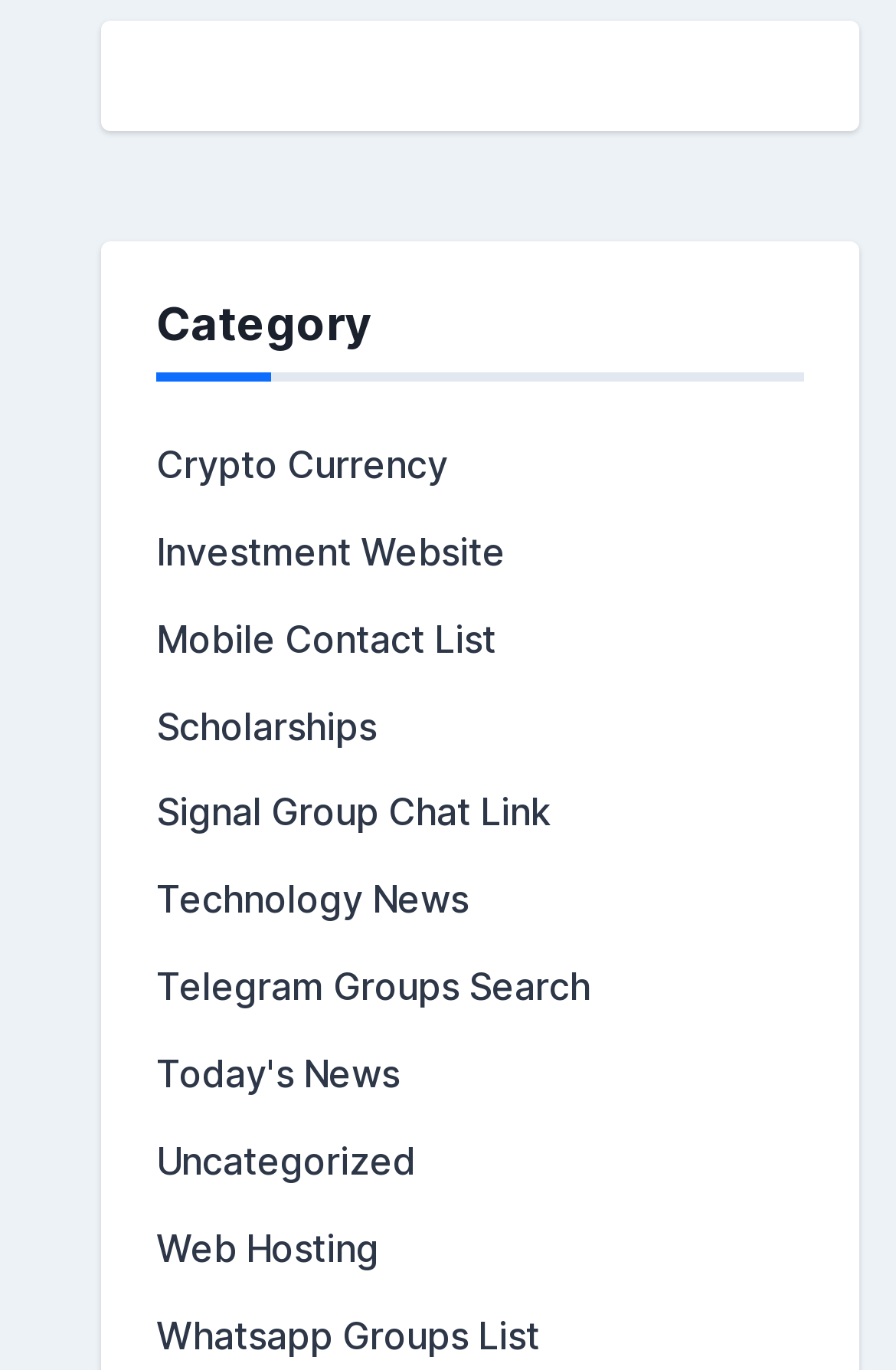Respond to the question below with a single word or phrase:
What is the first category listed?

Crypto Currency